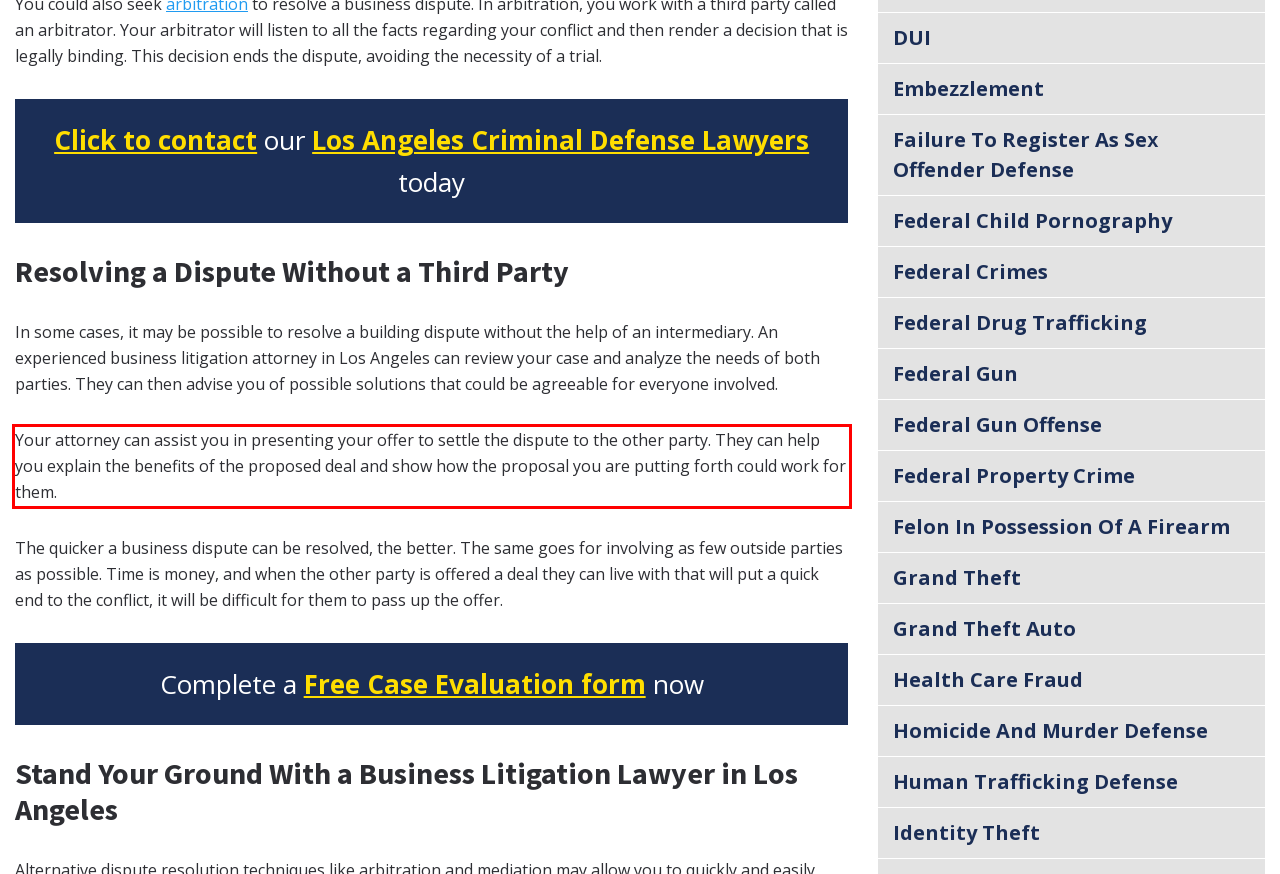You are looking at a screenshot of a webpage with a red rectangle bounding box. Use OCR to identify and extract the text content found inside this red bounding box.

Your attorney can assist you in presenting your offer to settle the dispute to the other party. They can help you explain the benefits of the proposed deal and show how the proposal you are putting forth could work for them.